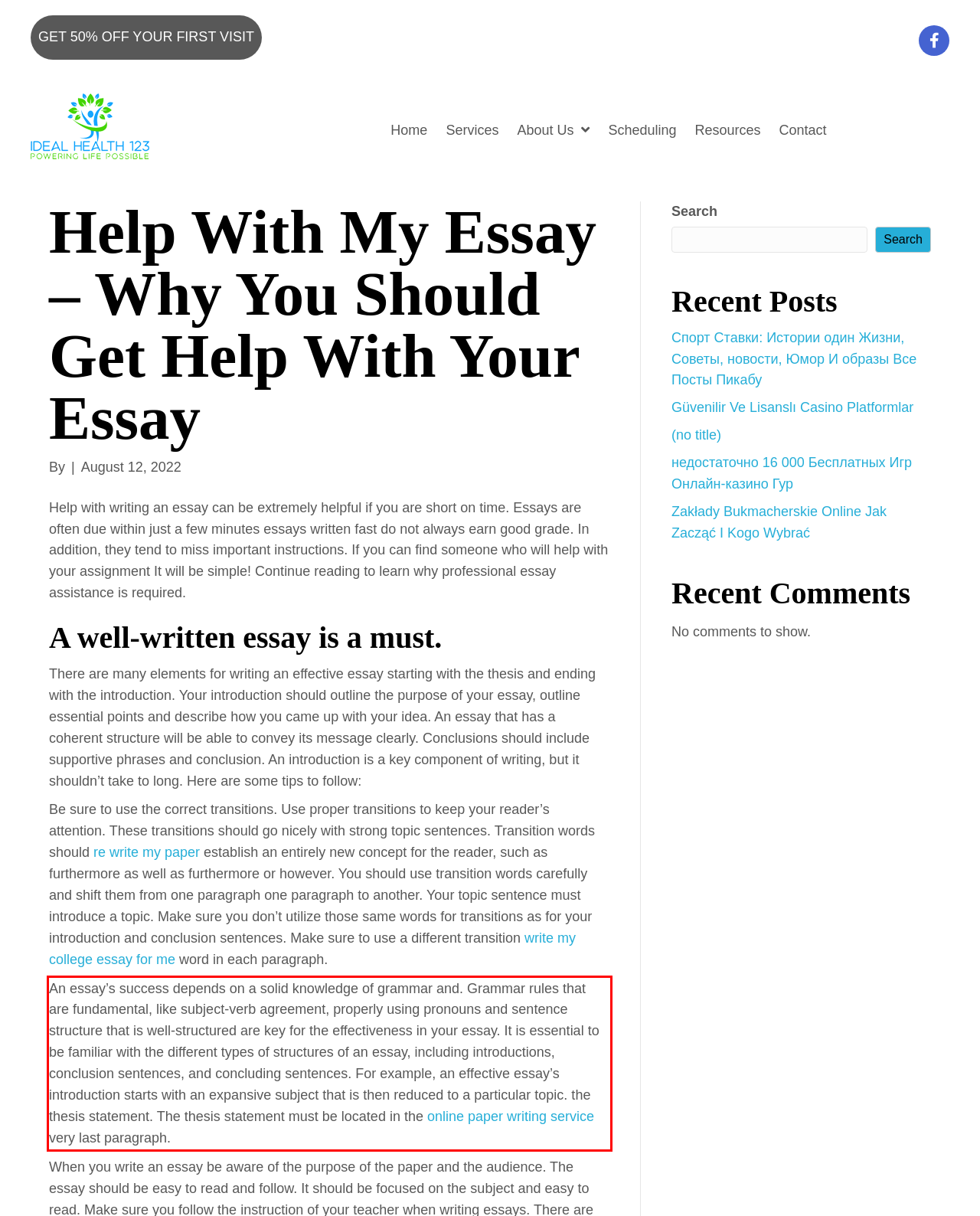Look at the provided screenshot of the webpage and perform OCR on the text within the red bounding box.

An essay’s success depends on a solid knowledge of grammar and. Grammar rules that are fundamental, like subject-verb agreement, properly using pronouns and sentence structure that is well-structured are key for the effectiveness in your essay. It is essential to be familiar with the different types of structures of an essay, including introductions, conclusion sentences, and concluding sentences. For example, an effective essay’s introduction starts with an expansive subject that is then reduced to a particular topic. the thesis statement. The thesis statement must be located in the online paper writing service very last paragraph.